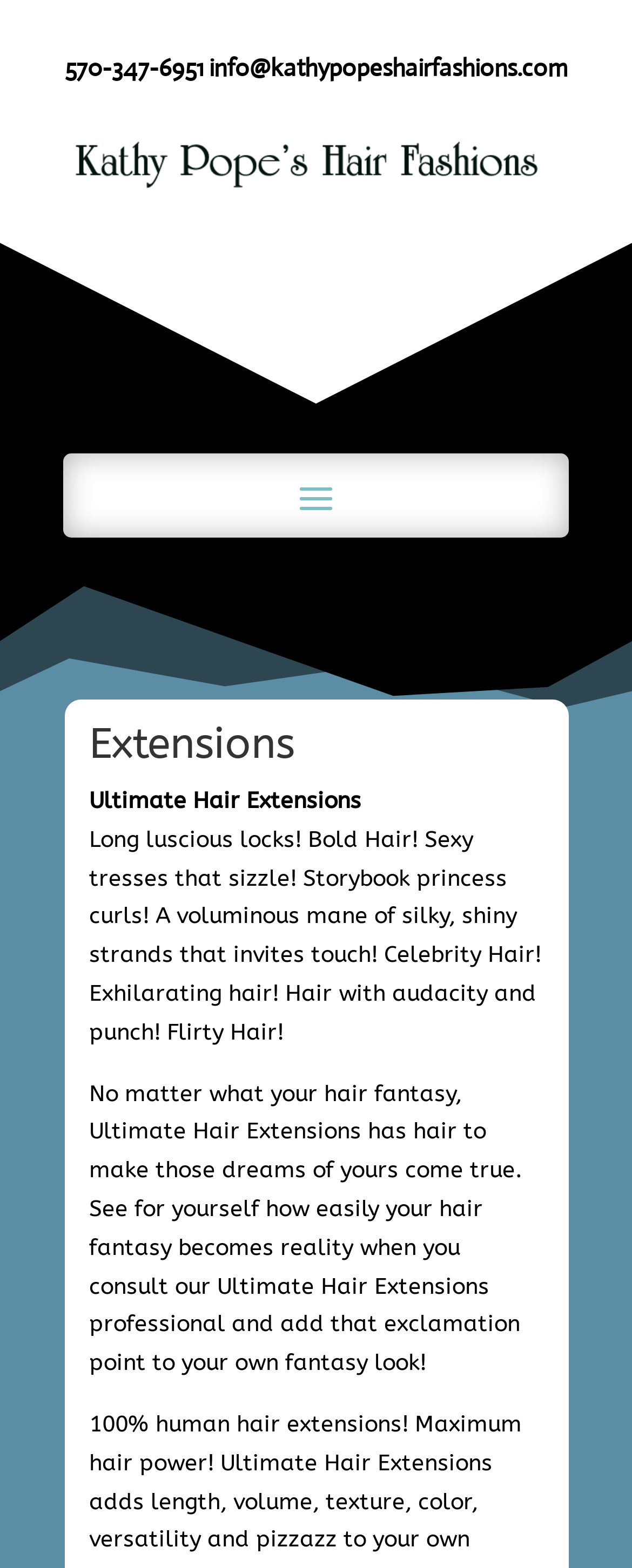Please answer the following question using a single word or phrase: What is the tone of the descriptive text about Ultimate Hair Extensions?

Exciting and promotional